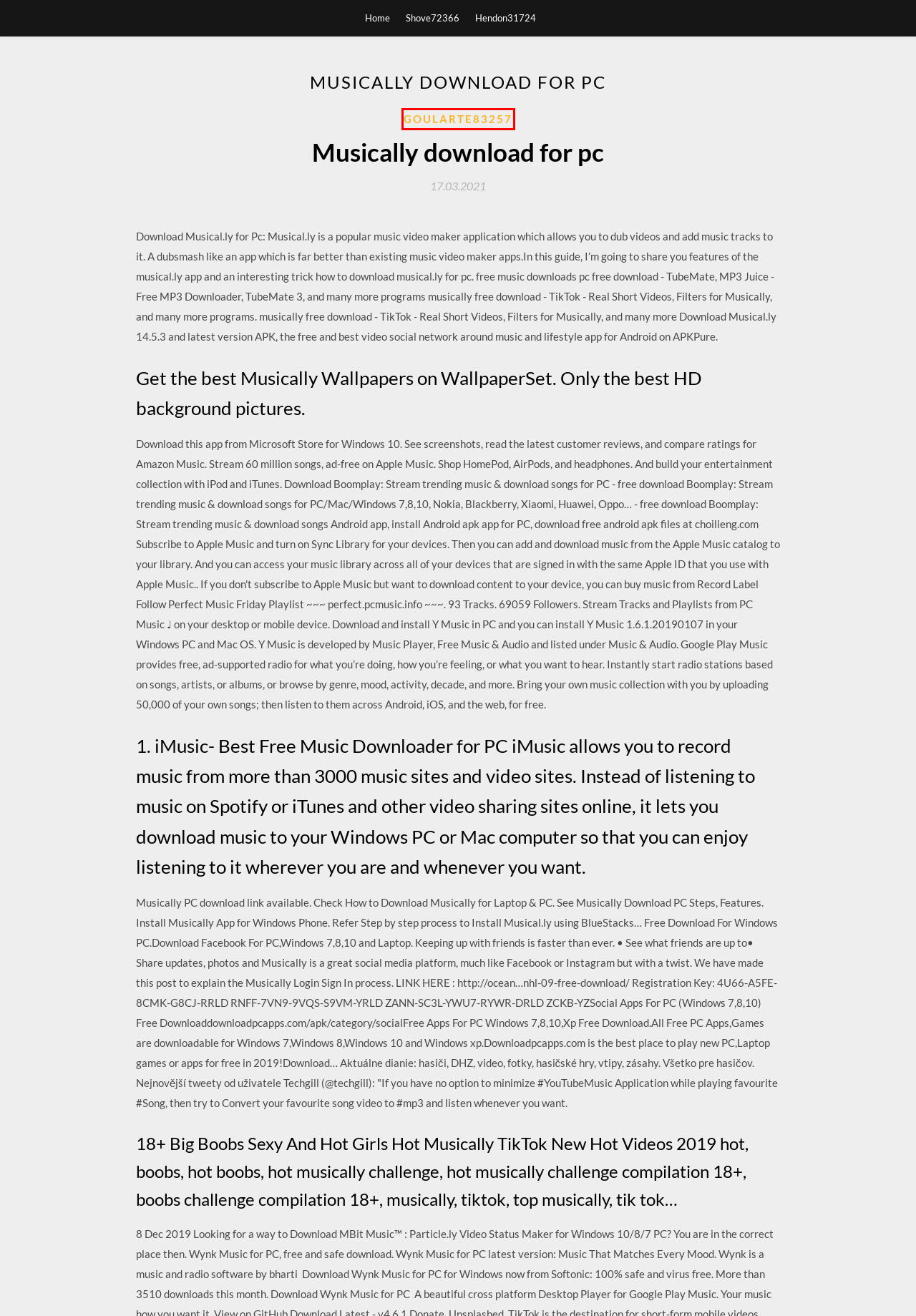Examine the screenshot of a webpage with a red bounding box around a UI element. Select the most accurate webpage description that corresponds to the new page after clicking the highlighted element. Here are the choices:
A. 本金股票报价 gknpdvn
B. hp pavillion dv6 3300se drivers download - newfileslhyv.web.app
C. Live for speed download full game pc (2020)
D. Goularte83257
E. Rosewill media downloadable drivers rnx ac1300pce [2020]
F. Hendon31724
G. Shove72366
H. Cómo ver una descarga torrente incompleta [2020]

D